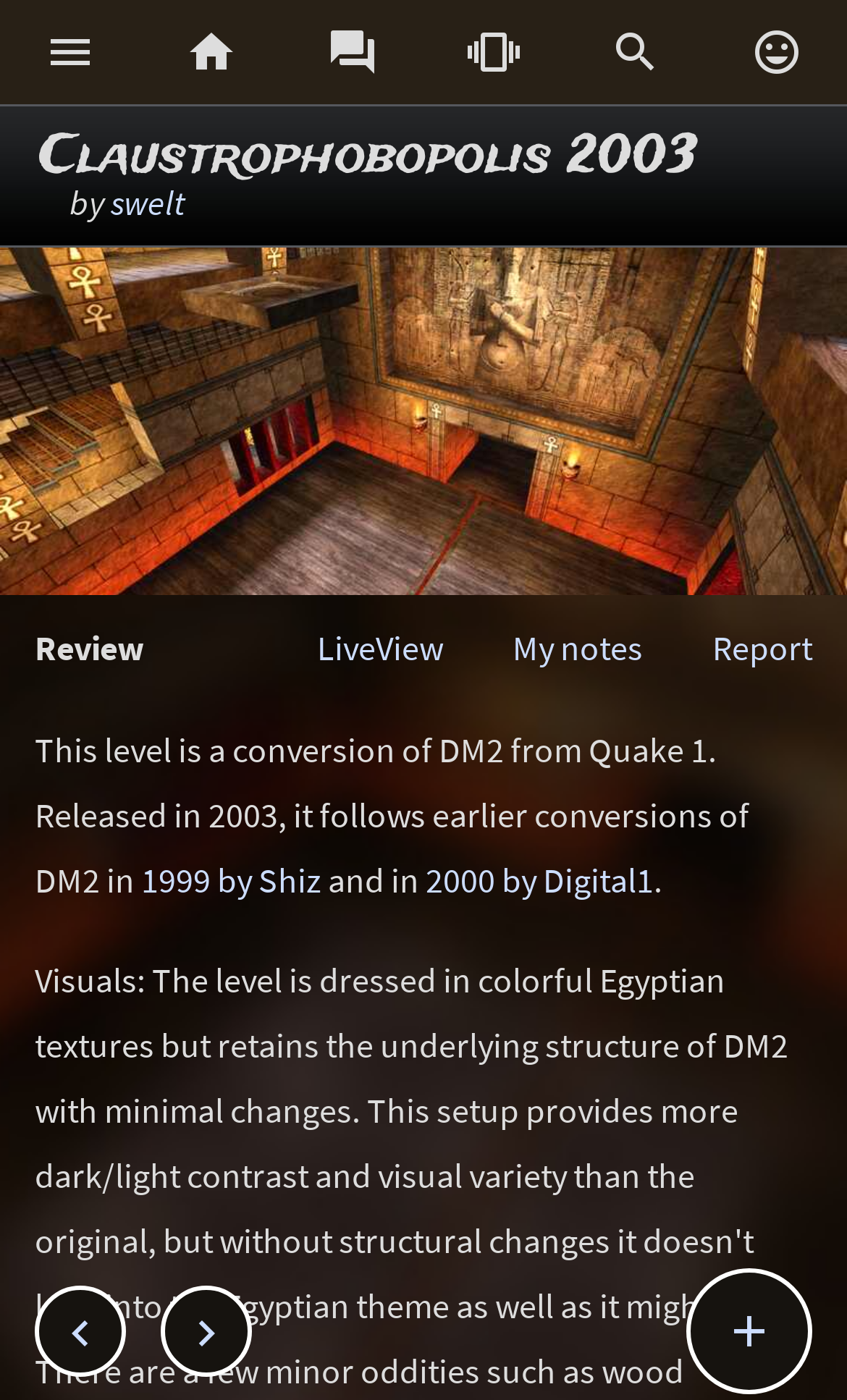Analyze the image and answer the question with as much detail as possible: 
How many links are there in the top navigation bar?

The top navigation bar contains 5 link elements with the bounding box coordinates [0.0, 0.0, 0.167, 0.074], [0.167, 0.0, 0.333, 0.074], [0.333, 0.0, 0.5, 0.074], [0.5, 0.0, 0.666, 0.074], and [0.833, 0.0, 1.0, 0.074].